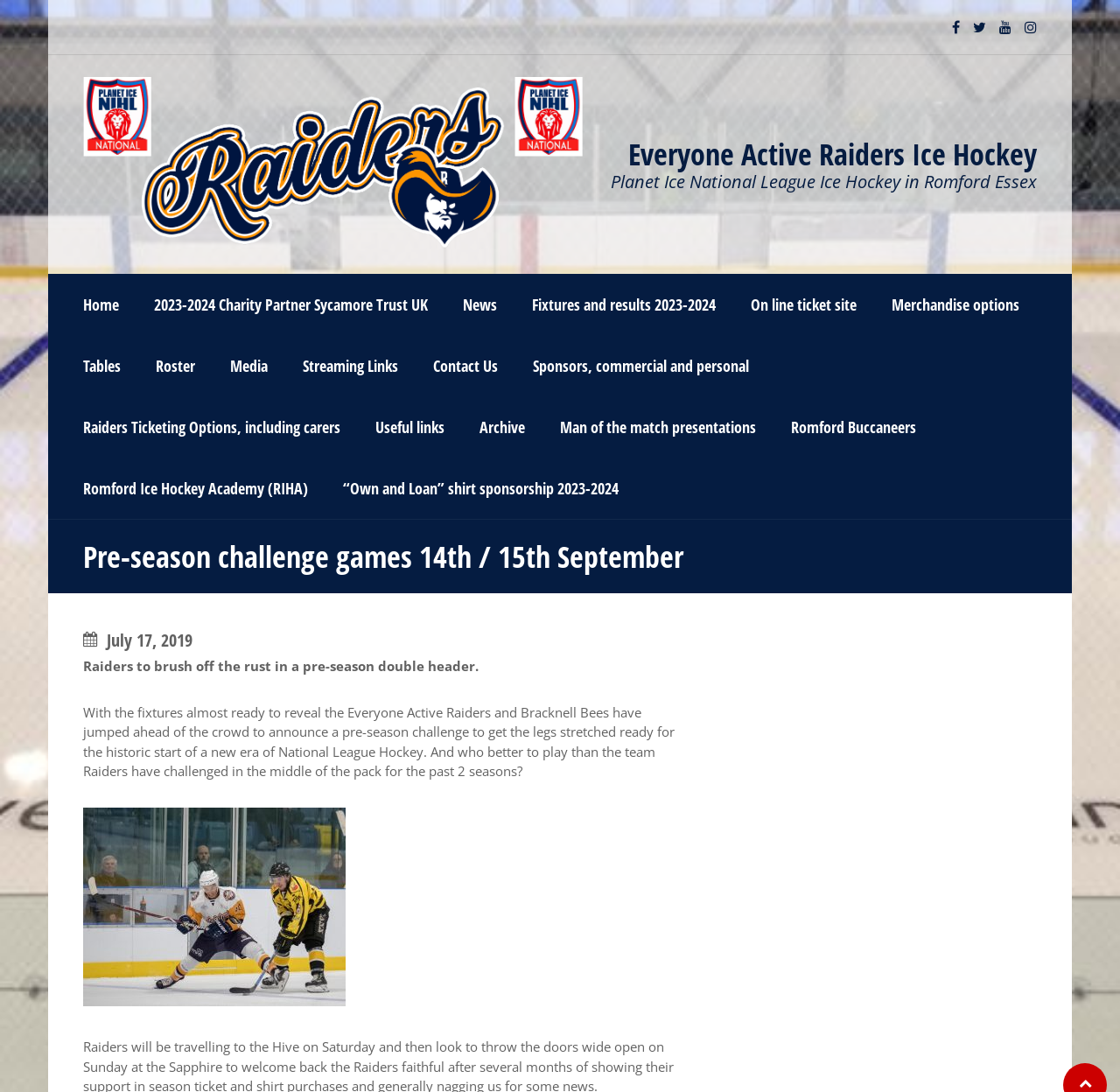Produce a meticulous description of the webpage.

The webpage is about the Everyone Active Raiders Ice Hockey team, specifically focusing on their pre-season challenge games on 14th and 15th September. At the top, there is a layout table with four social media links, represented by icons, aligned horizontally. Below this, there is a larger layout table containing the team's logo, a link to the team's name, and a static text describing the team as "Planet Ice National League Ice Hockey in Romford Essex".

On the left side, there is a vertical navigation menu with 14 links, including "Home", "News", "Fixtures and results 2023-2024", and "Contact Us", among others. These links are evenly spaced and take up about a quarter of the page's width.

The main content of the page is a news article about the pre-season challenge games. The article's title, "Pre-season challenge games 14th / 15th September", is a heading that spans the width of the page. Below the title, there is a static text with the date "July 17, 2019". The article's content is divided into three paragraphs, describing the pre-season games and the teams involved. The text is arranged in a single column, taking up about three-quarters of the page's width.